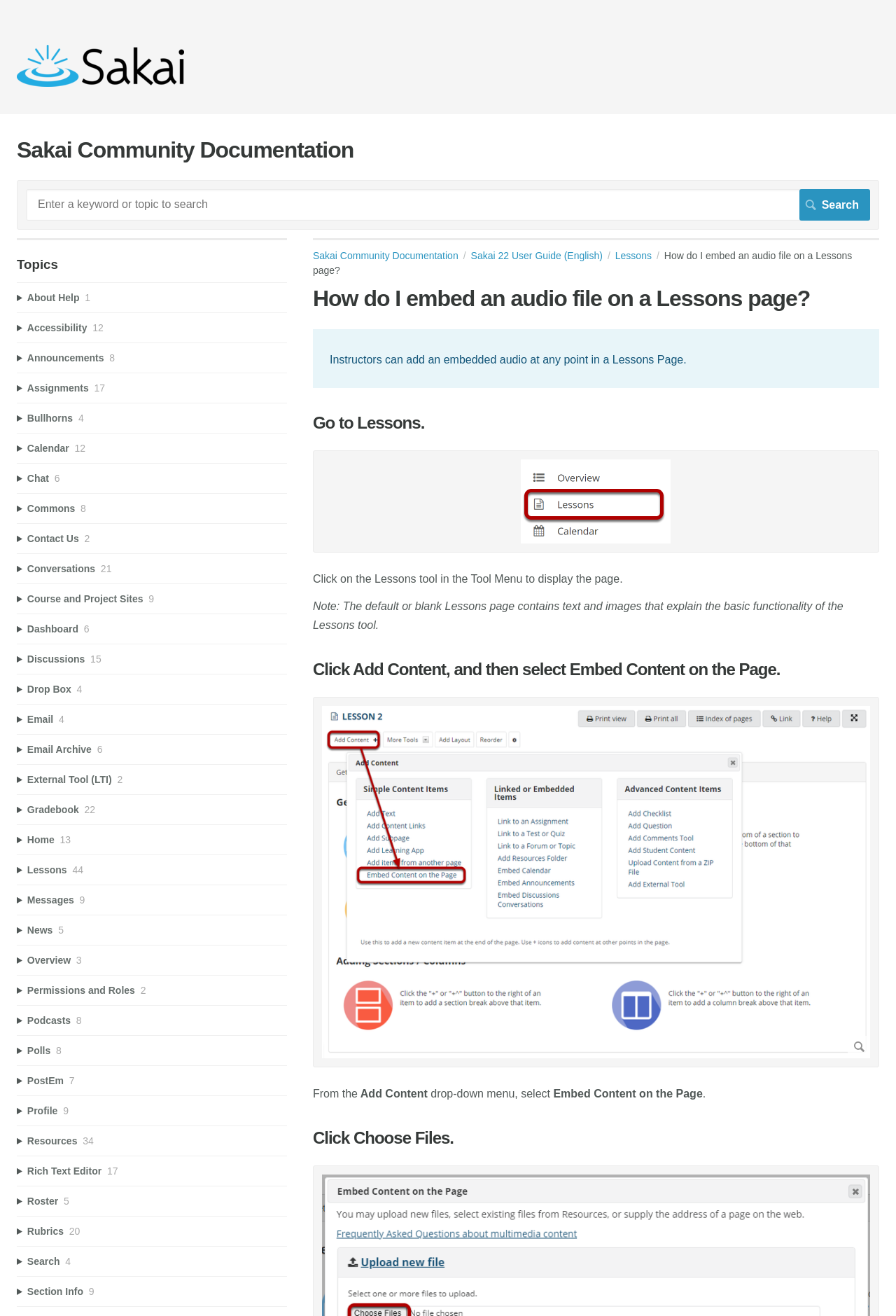Given the description Proudly powered by WordPress, predict the bounding box coordinates of the UI element. Ensure the coordinates are in the format (top-left x, top-left y, bottom-right x, bottom-right y) and all values are between 0 and 1.

None